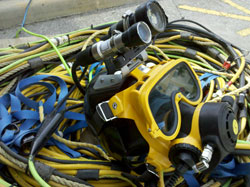Provide your answer in one word or a succinct phrase for the question: 
What type of company is EXND?

Exclusive dealer